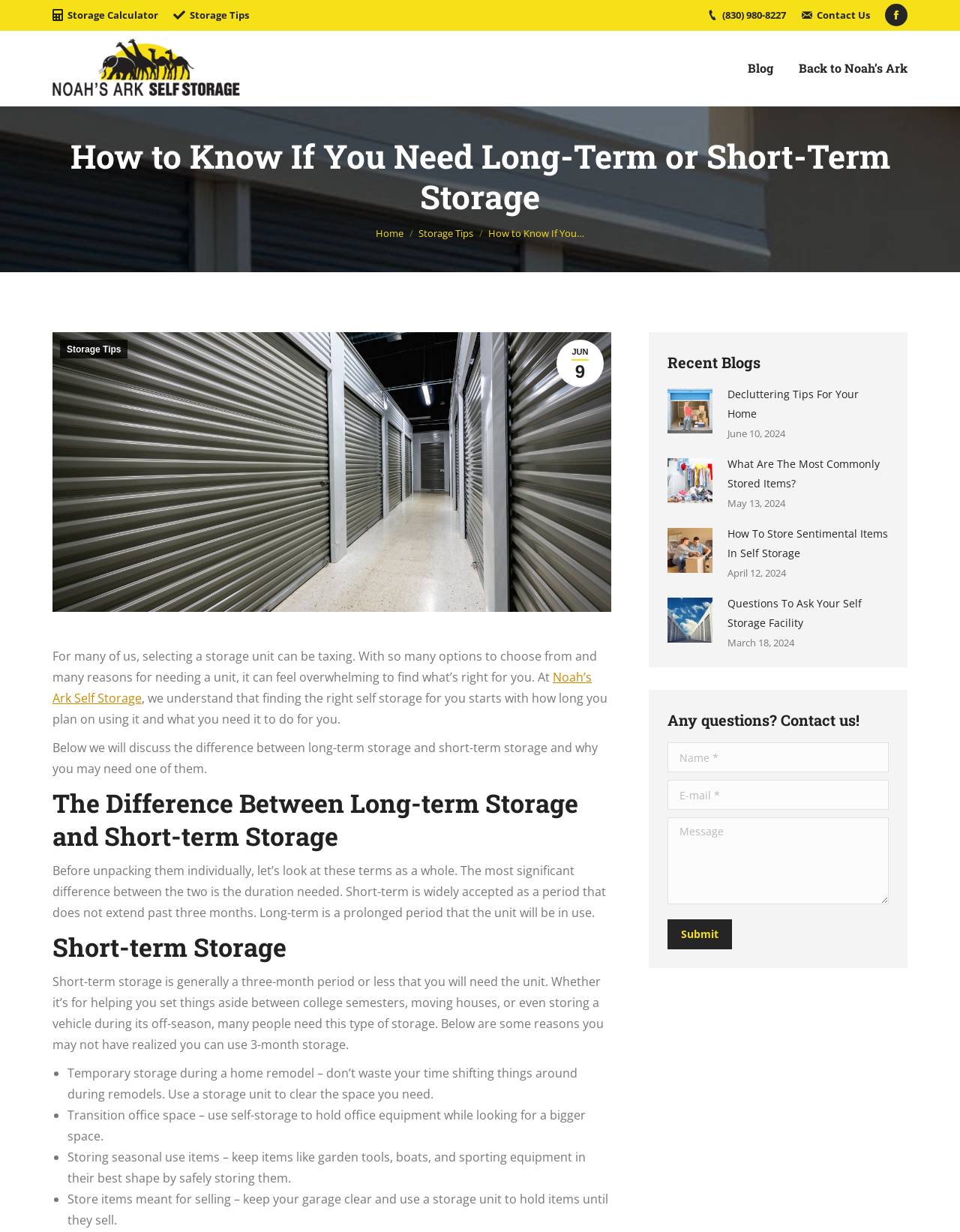Articulate a complete and detailed caption of the webpage elements.

This webpage is about Noah's Ark Self Storage, a blog that provides information and tips on self-storage. At the top of the page, there is a navigation menu with links to "Storage Calculator", "Storage Tips", and "Contact Us". Below the navigation menu, there is a logo of Noah's Ark Blog, accompanied by a link to the blog's homepage.

The main content of the page is an article titled "How to Know If You Need Long-Term or Short-Term Storage". The article discusses the differences between long-term and short-term storage, and provides reasons why one may need short-term storage, such as temporary storage during a home remodel, transition office space, storing seasonal use items, and storing items meant for selling.

The article is divided into sections, with headings and subheadings that break up the content. There are also images throughout the article, including a picture of a storage facility and an image of a person closing a self-storage unit.

On the right-hand side of the page, there is a section titled "Recent Blogs", which lists four recent blog posts with links to each post. Each post has a title, an image, and a date.

At the bottom of the page, there is a contact form where users can enter their name, email, and message to ask questions or request more information. There is also a "Submit" button to send the form. Finally, there is a link to "Go to Top" at the very bottom of the page, which allows users to quickly navigate back to the top of the page.